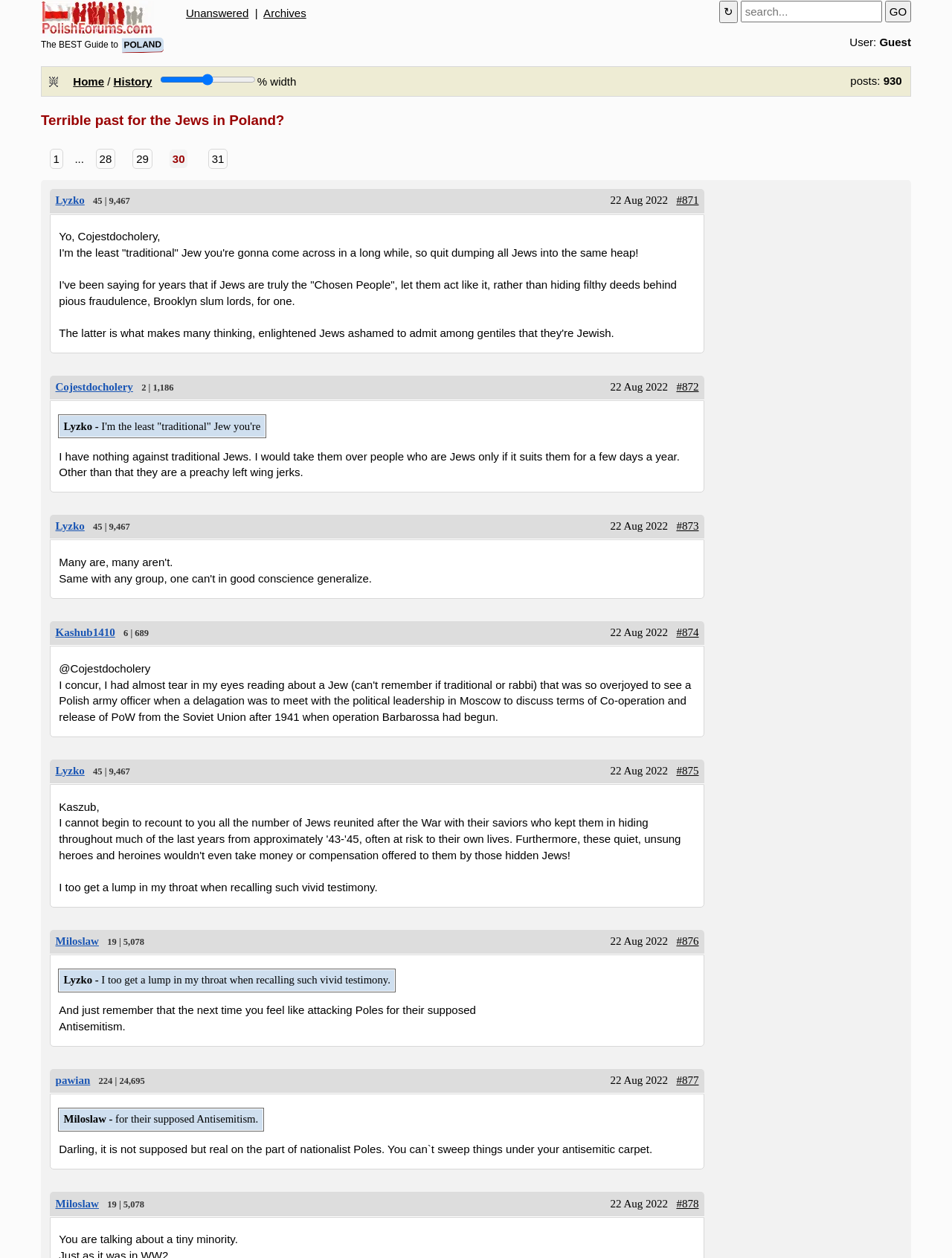Please analyze the image and provide a thorough answer to the question:
What is the username of the user who posted the first article?

The username of the user who posted the first article can be determined by looking at the author information below the article title, where it says 'Lyzko'.